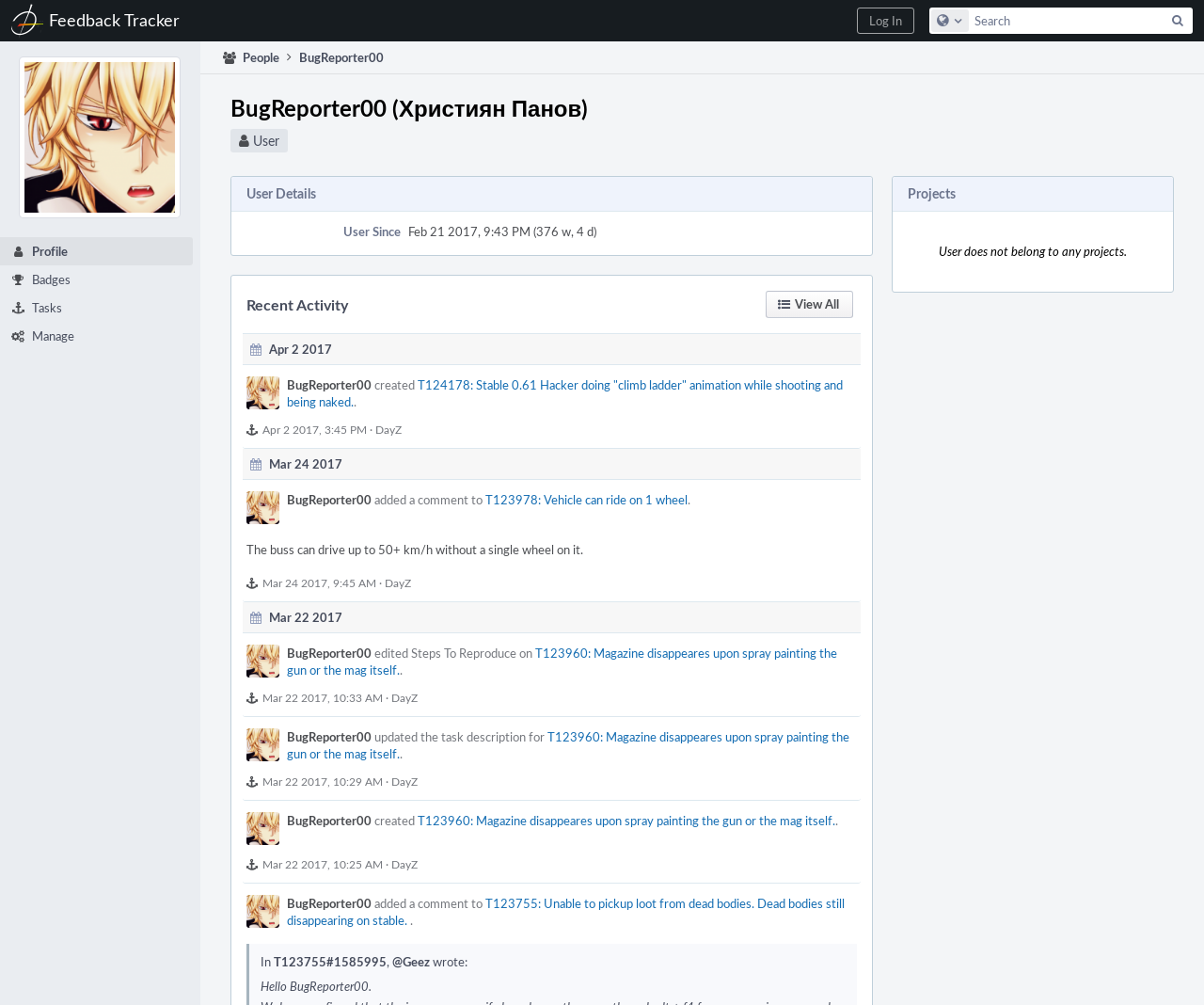Please specify the bounding box coordinates of the region to click in order to perform the following instruction: "View all recent activities".

[0.636, 0.289, 0.709, 0.316]